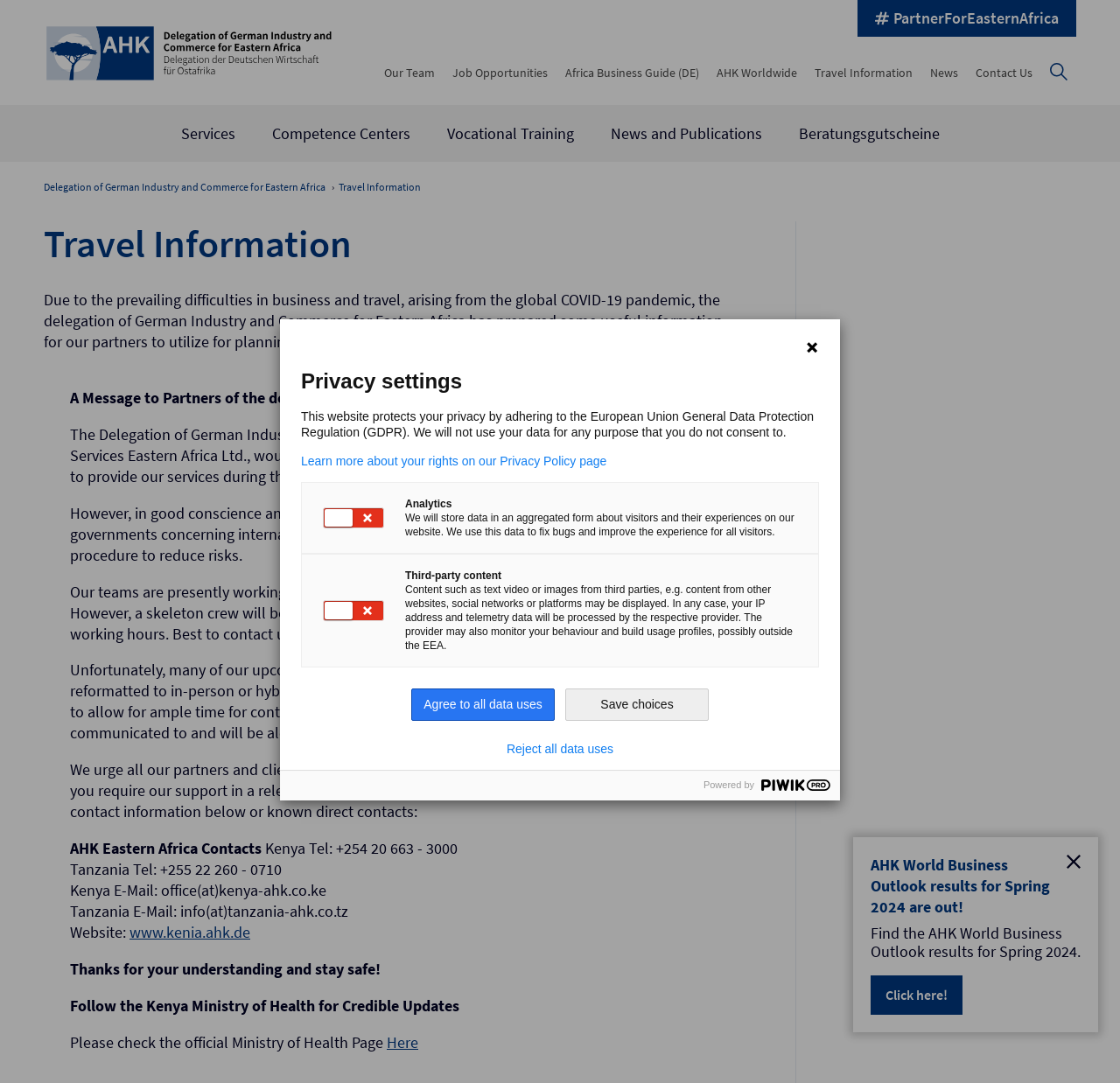What is the recommended action for partners and clients during the pandemic?
Look at the image and answer the question using a single word or phrase.

Reduce direct contacts